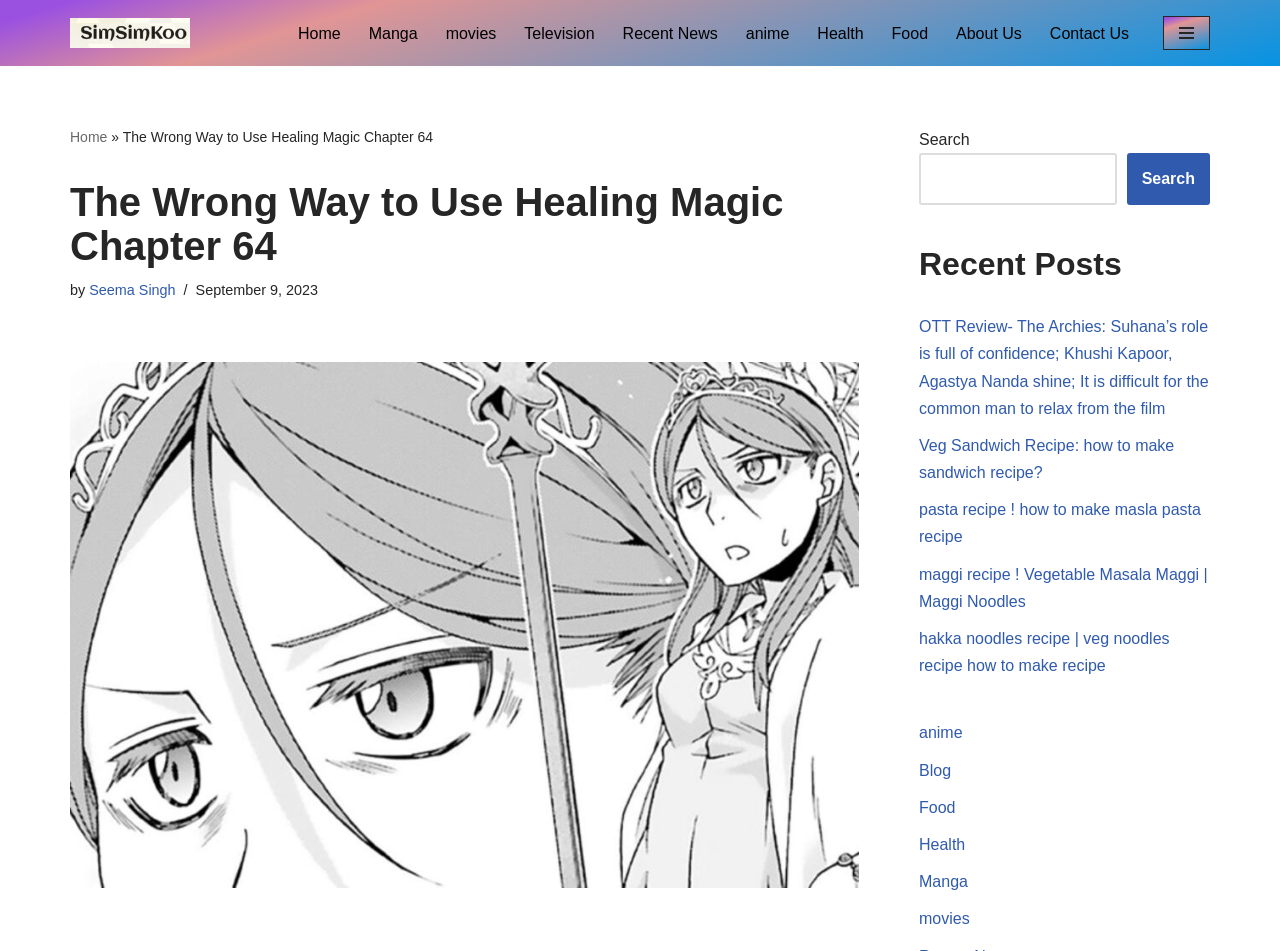Determine the bounding box coordinates for the area you should click to complete the following instruction: "Go to the 'Manga' page".

[0.288, 0.021, 0.326, 0.049]